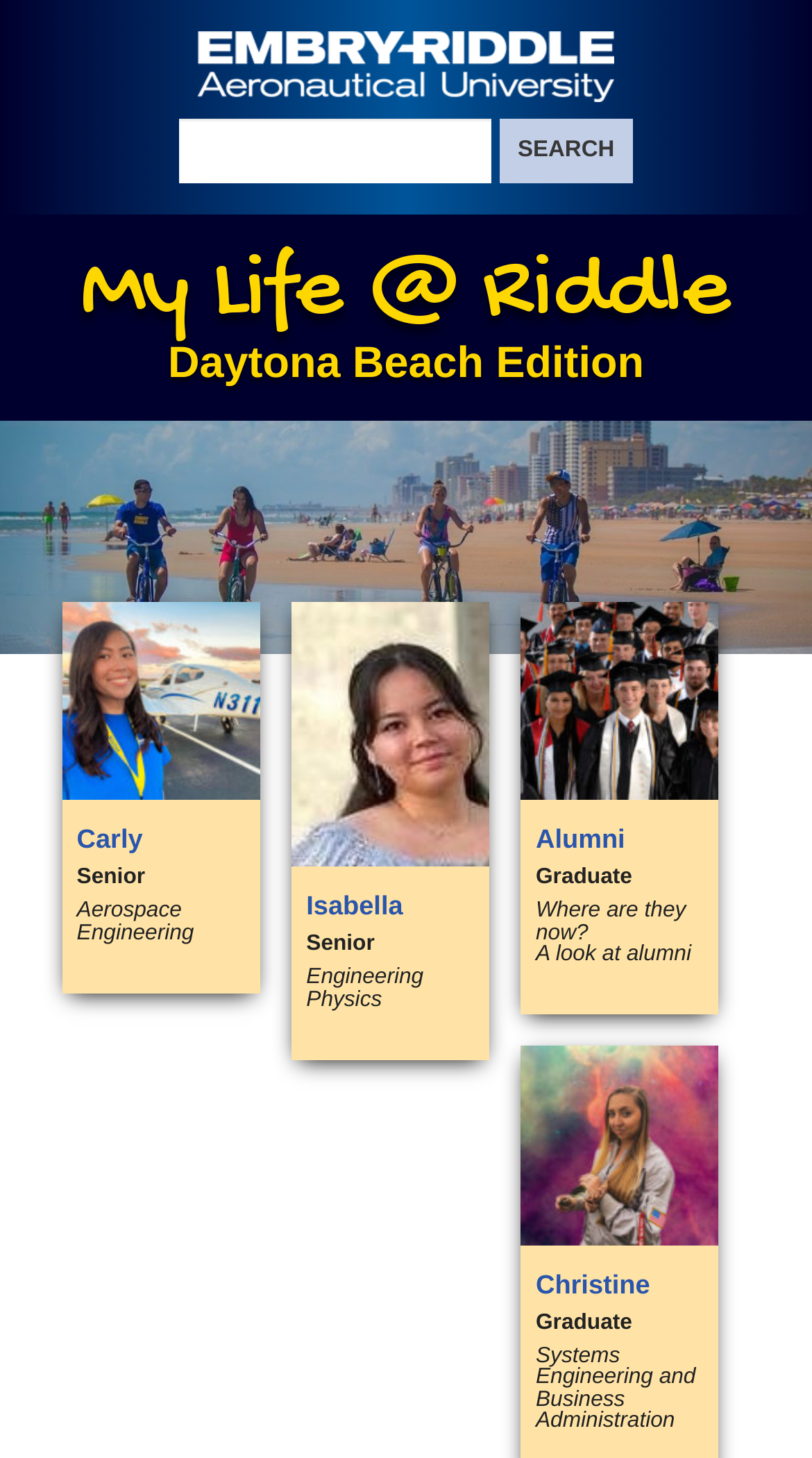Please identify the bounding box coordinates for the region that you need to click to follow this instruction: "Click the Embry-Riddle Aeronautical University logo".

[0.244, 0.051, 0.756, 0.076]